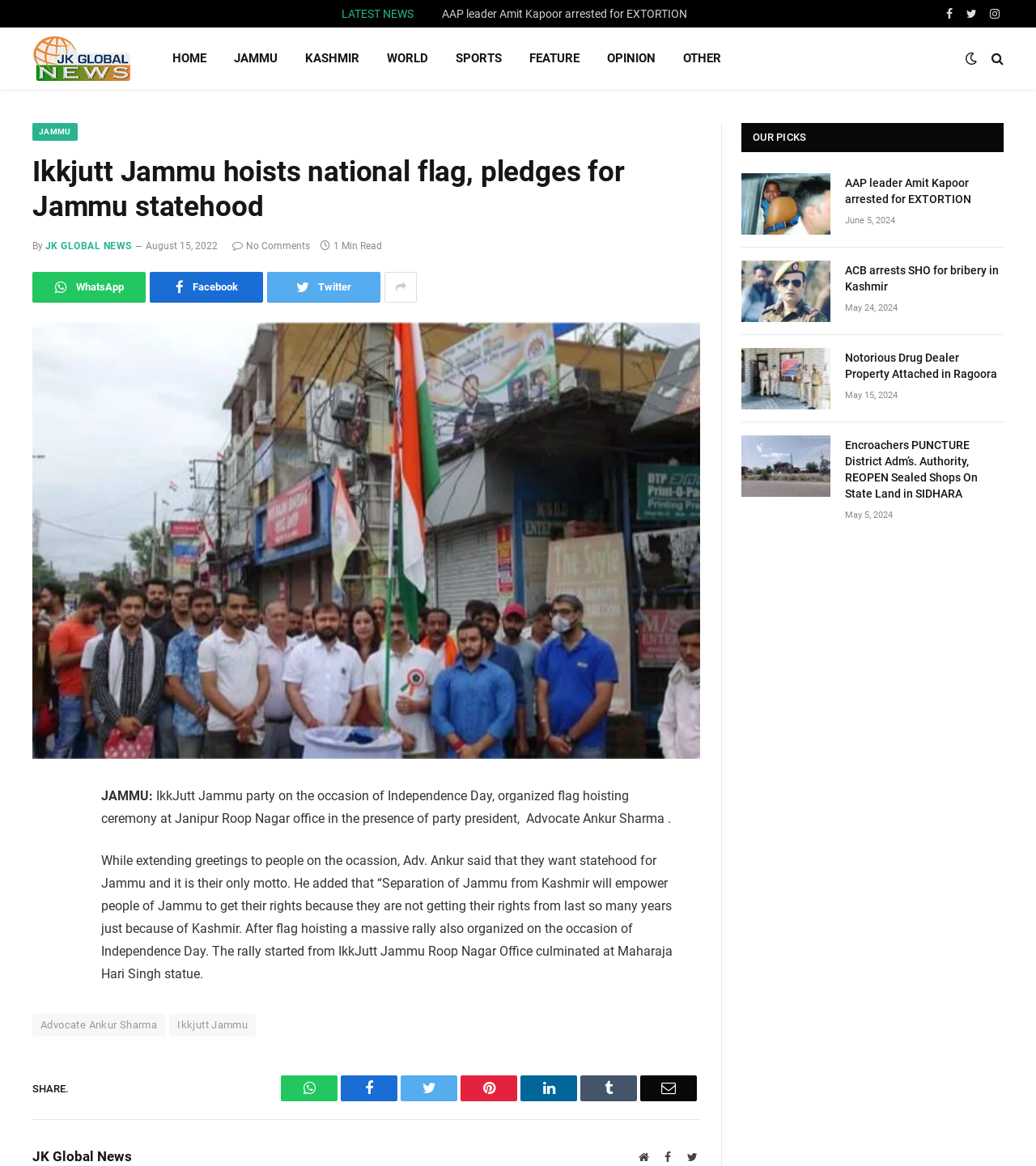Using the details in the image, give a detailed response to the question below:
What is the name of the statue where the rally culminated?

The answer can be found in the article section of the webpage, where it is mentioned that 'The rally started from IkkJutt Jammu Roop Nagar Office culminated at Maharaja Hari Singh statue.'